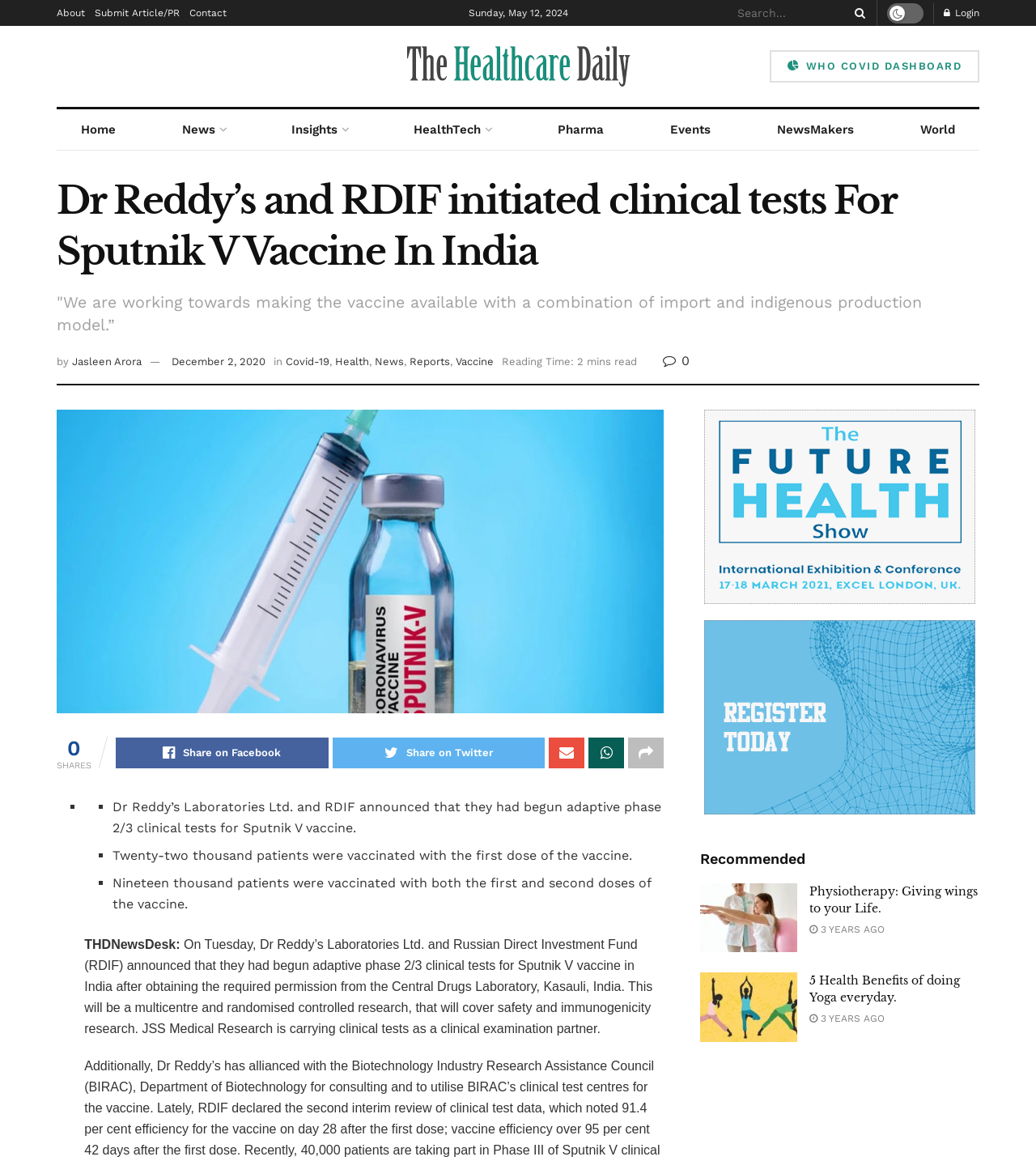Determine the bounding box coordinates of the clickable region to follow the instruction: "Read the news about Covid-19".

[0.276, 0.306, 0.318, 0.317]